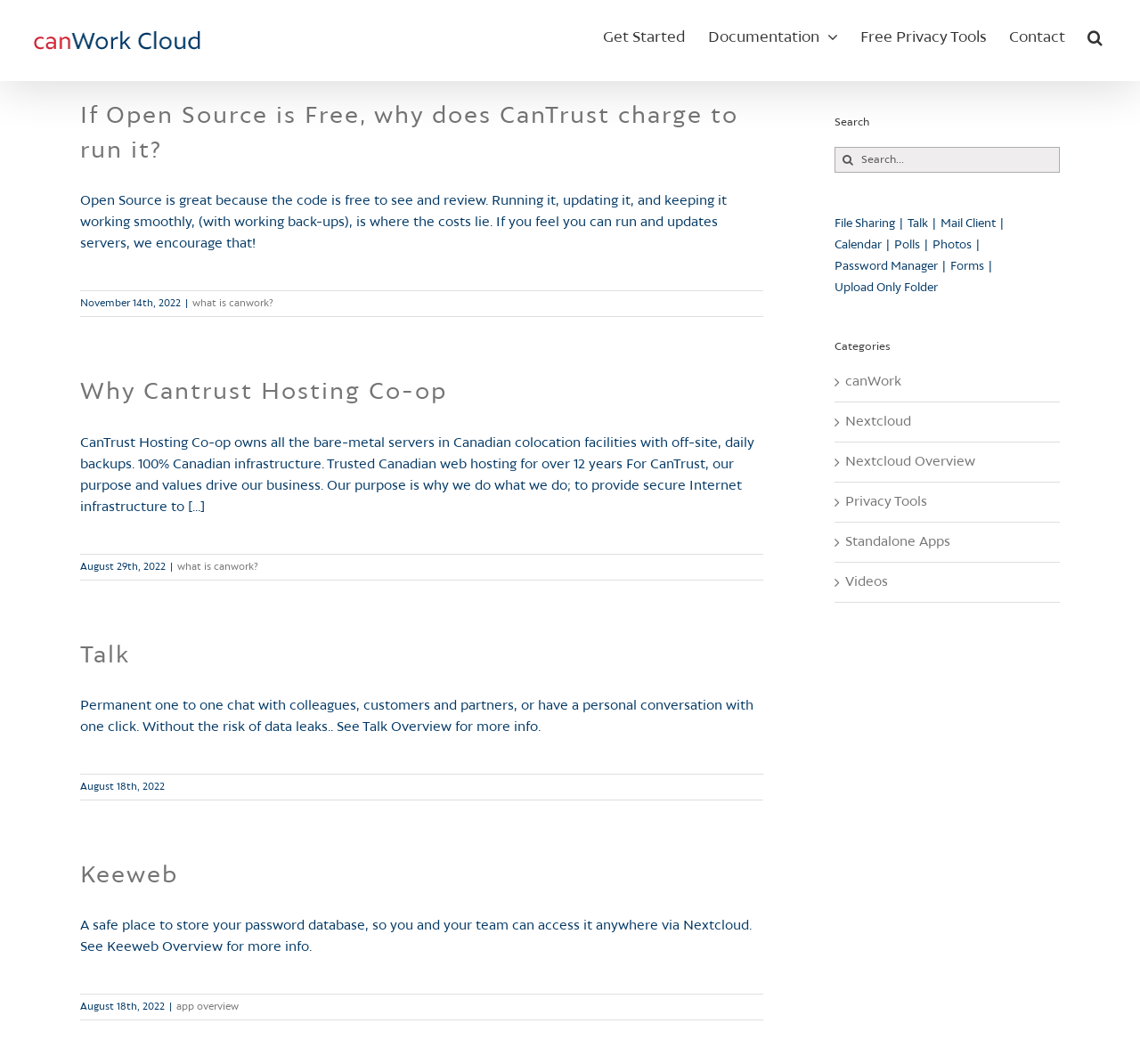Point out the bounding box coordinates of the section to click in order to follow this instruction: "Click on the 'Get Started' link".

[0.519, 0.0, 0.611, 0.07]